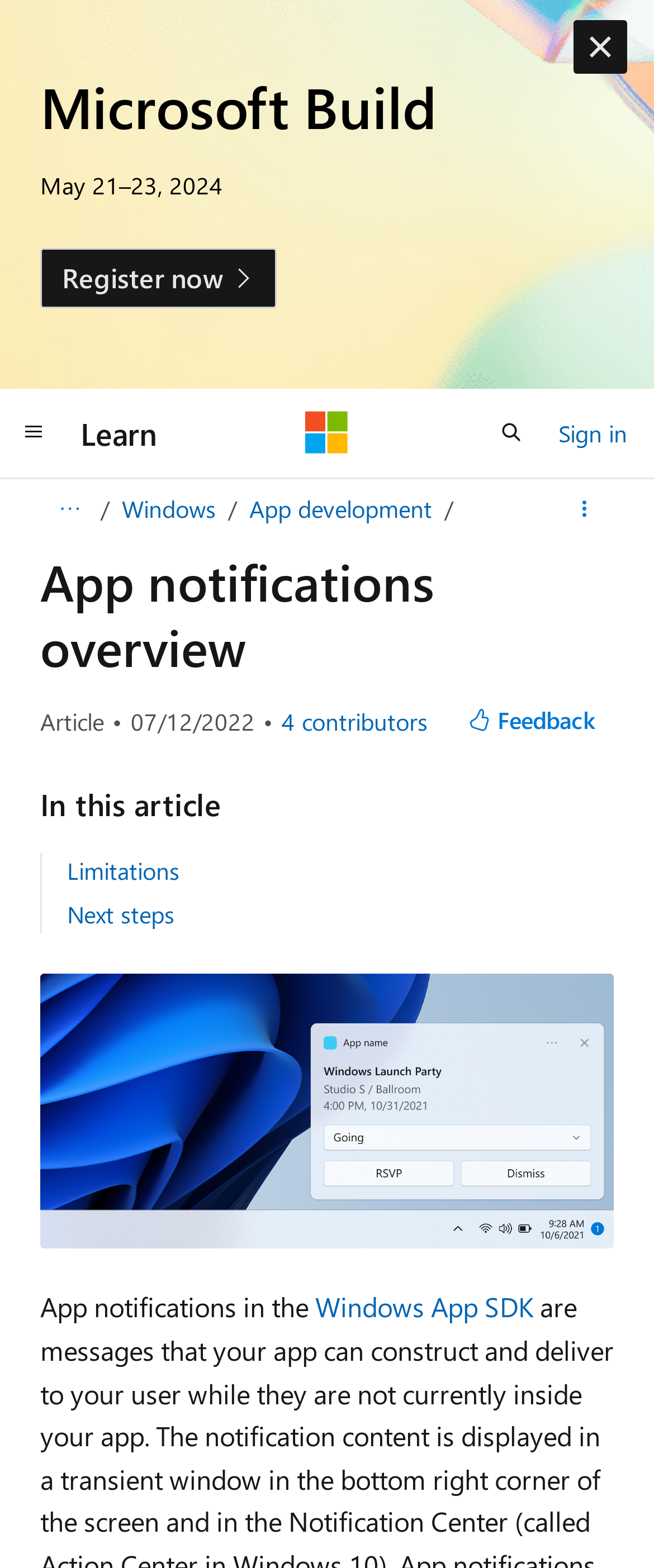Given the element description: "App development", predict the bounding box coordinates of this UI element. The coordinates must be four float numbers between 0 and 1, given as [left, top, right, bottom].

[0.381, 0.314, 0.661, 0.335]